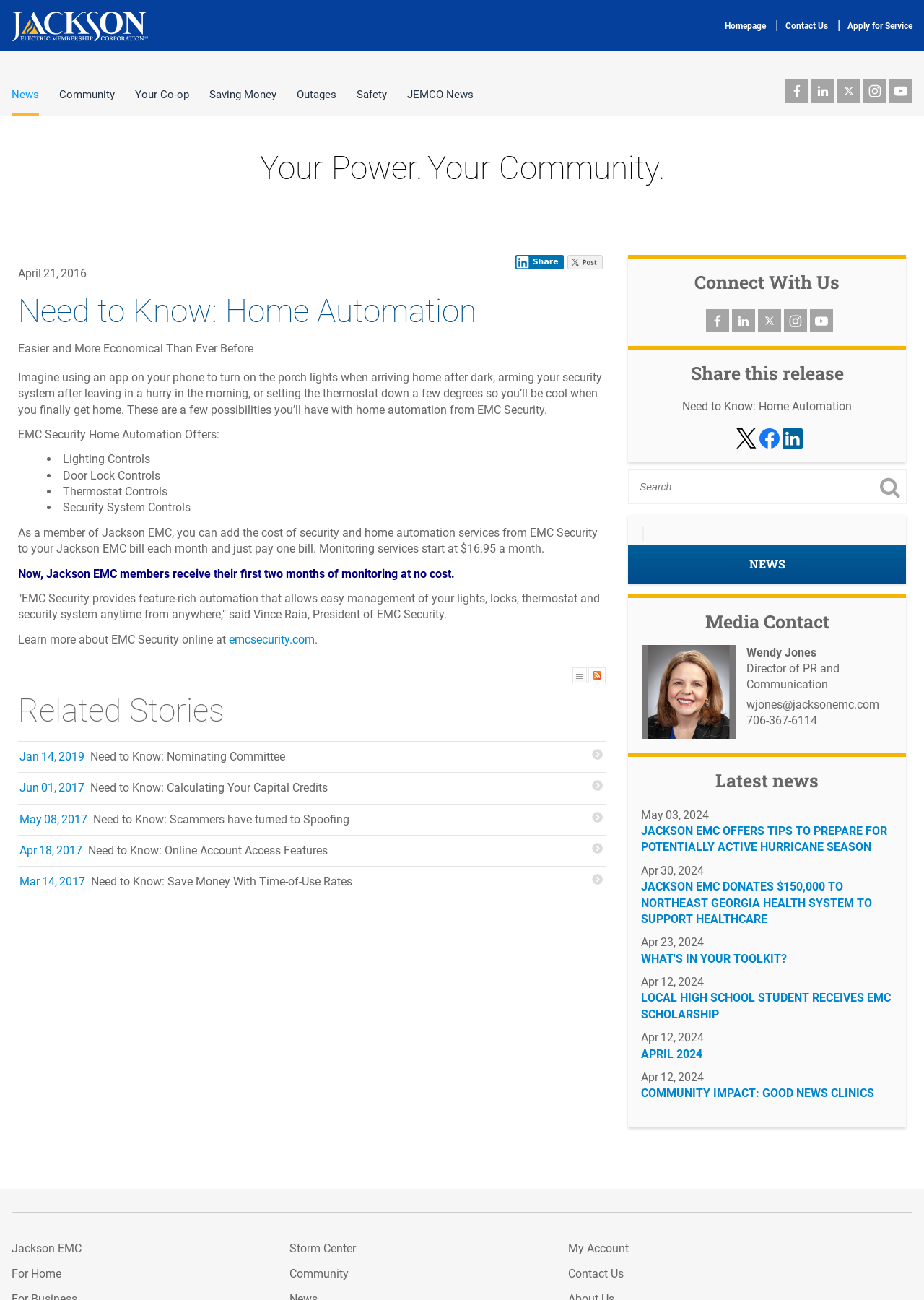What is the name of the president of EMC Security?
Please respond to the question with as much detail as possible.

I found the answer by reading the quote in the article, which is attributed to 'Vince Raia, President of EMC Security'.